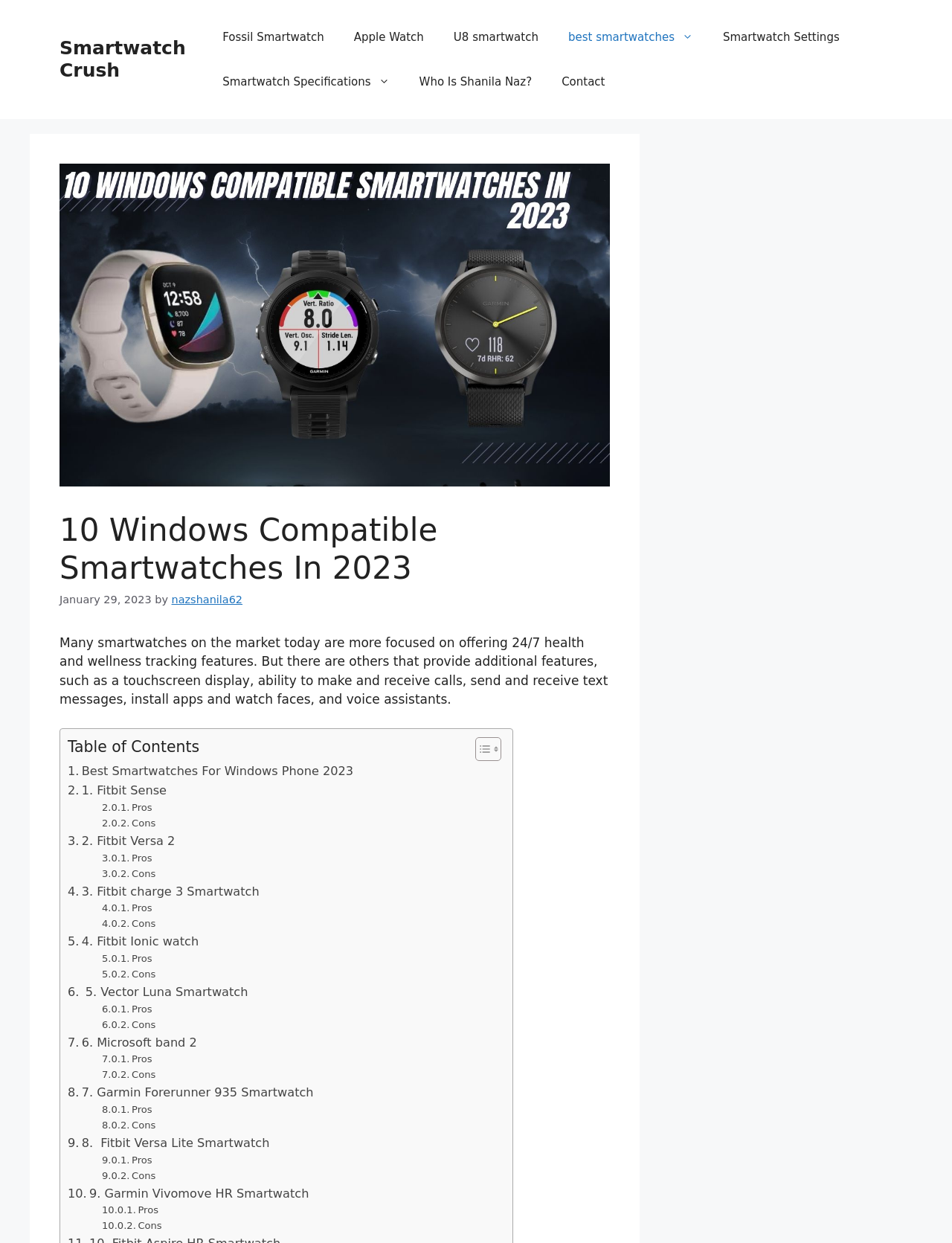Please determine the bounding box coordinates of the element to click on in order to accomplish the following task: "Click the 'I WANT IN' button". Ensure the coordinates are four float numbers ranging from 0 to 1, i.e., [left, top, right, bottom].

None